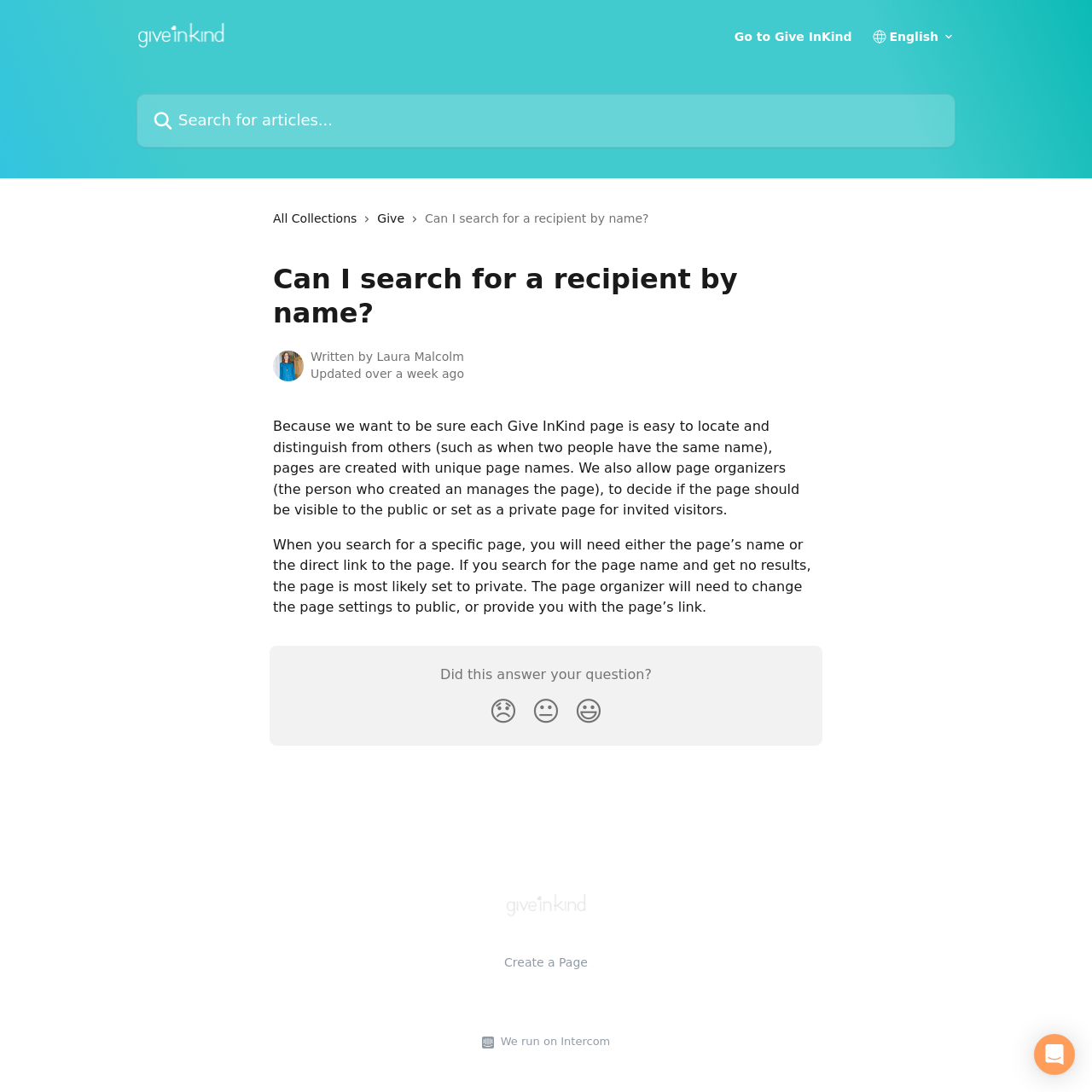What is the topic of the article?
From the details in the image, answer the question comprehensively.

The topic of the article can be inferred from the title of the article, which is 'Can I search for a recipient by name?'.